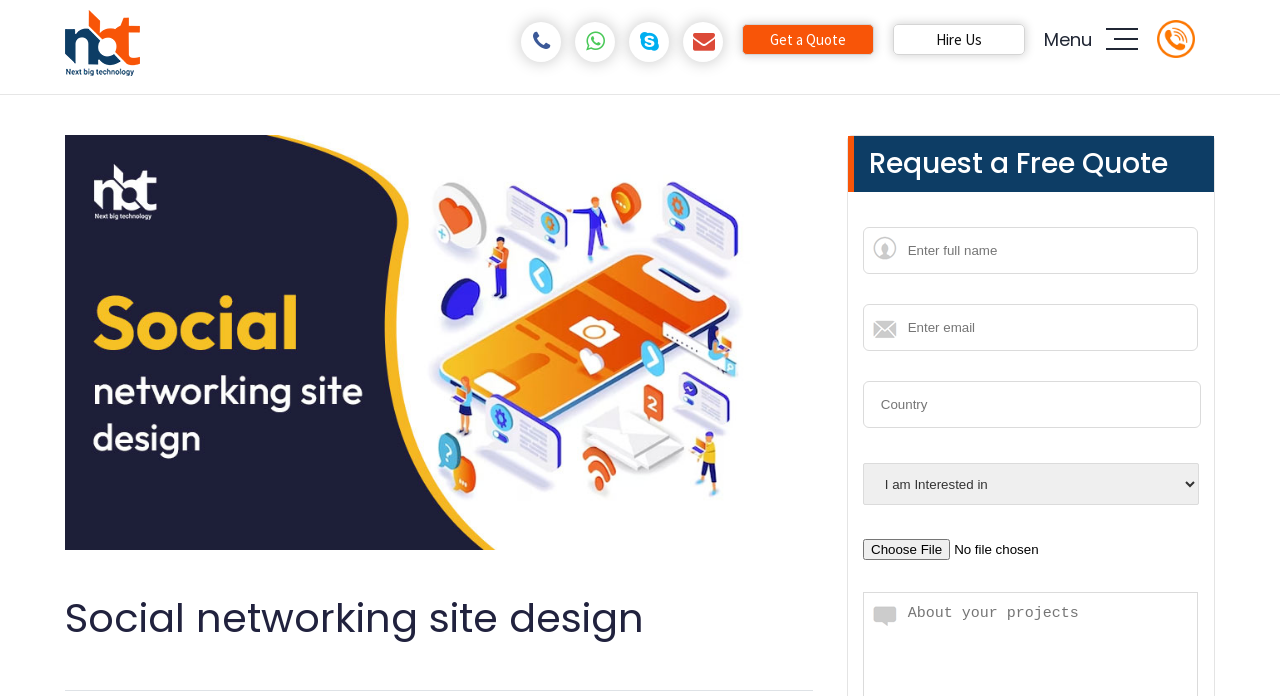Give a one-word or short-phrase answer to the following question: 
How many social media links are there?

4